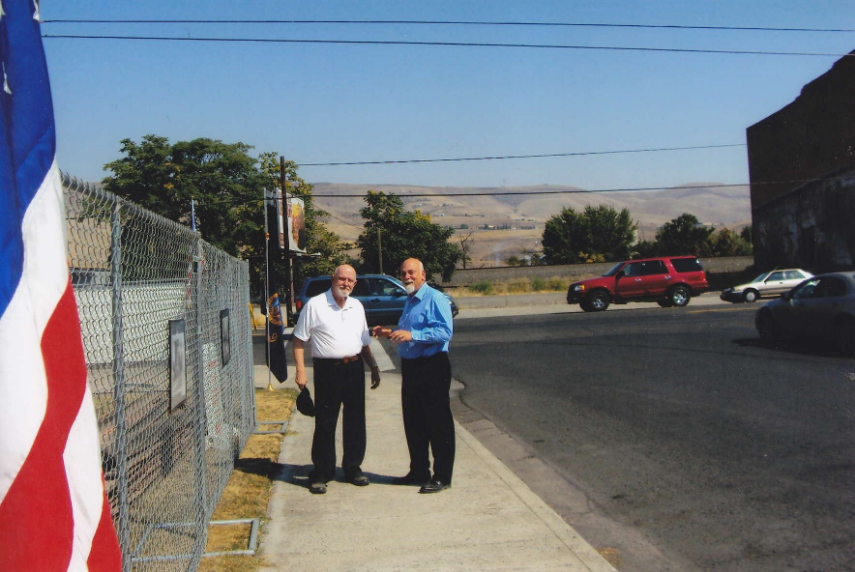Answer the question below using just one word or a short phrase: 
What type of environment is depicted in the background?

urban